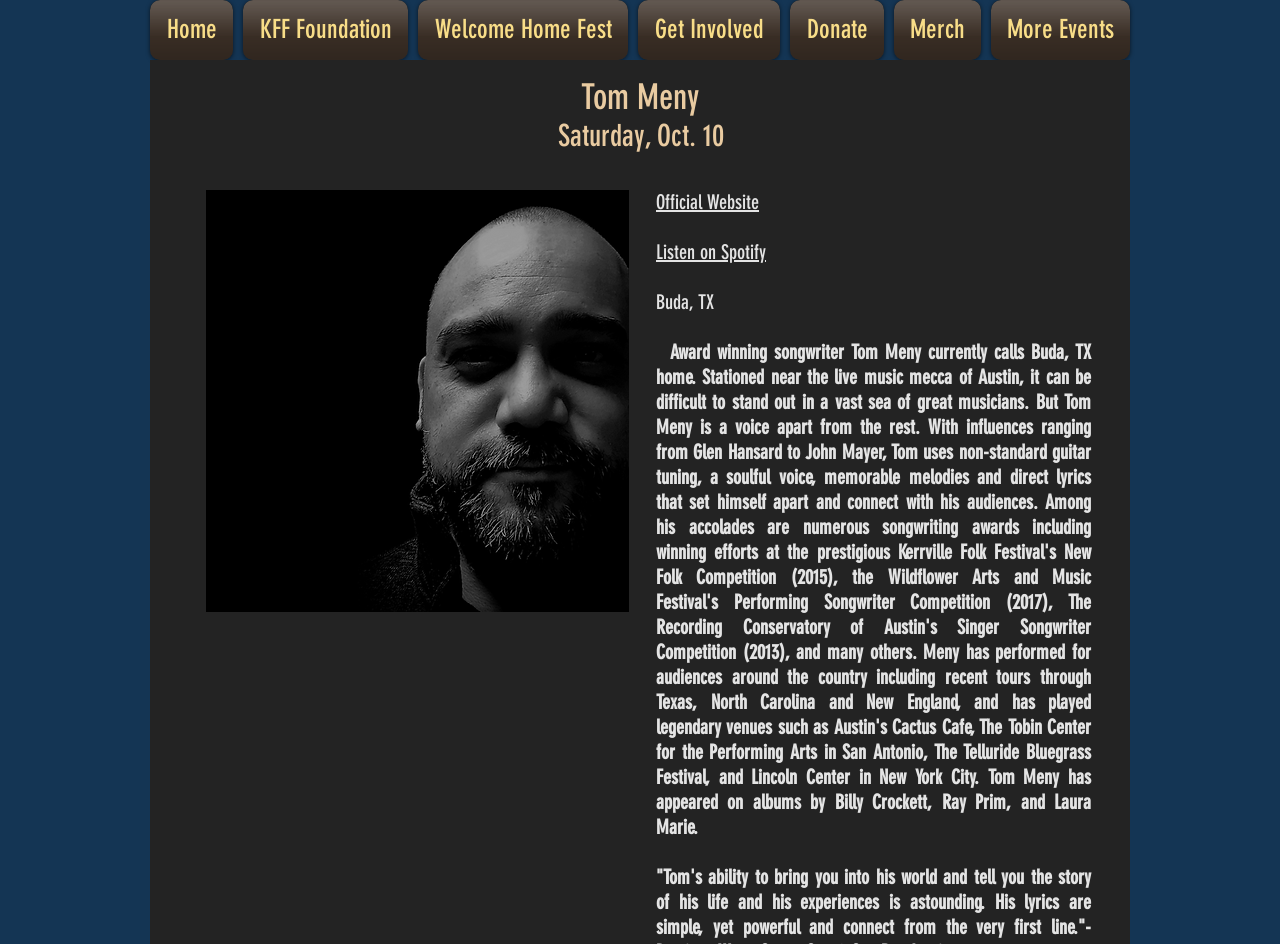Determine the bounding box coordinates of the clickable element to complete this instruction: "Click the 'Logg inn' button". Provide the coordinates in the format of four float numbers between 0 and 1, [left, top, right, bottom].

None